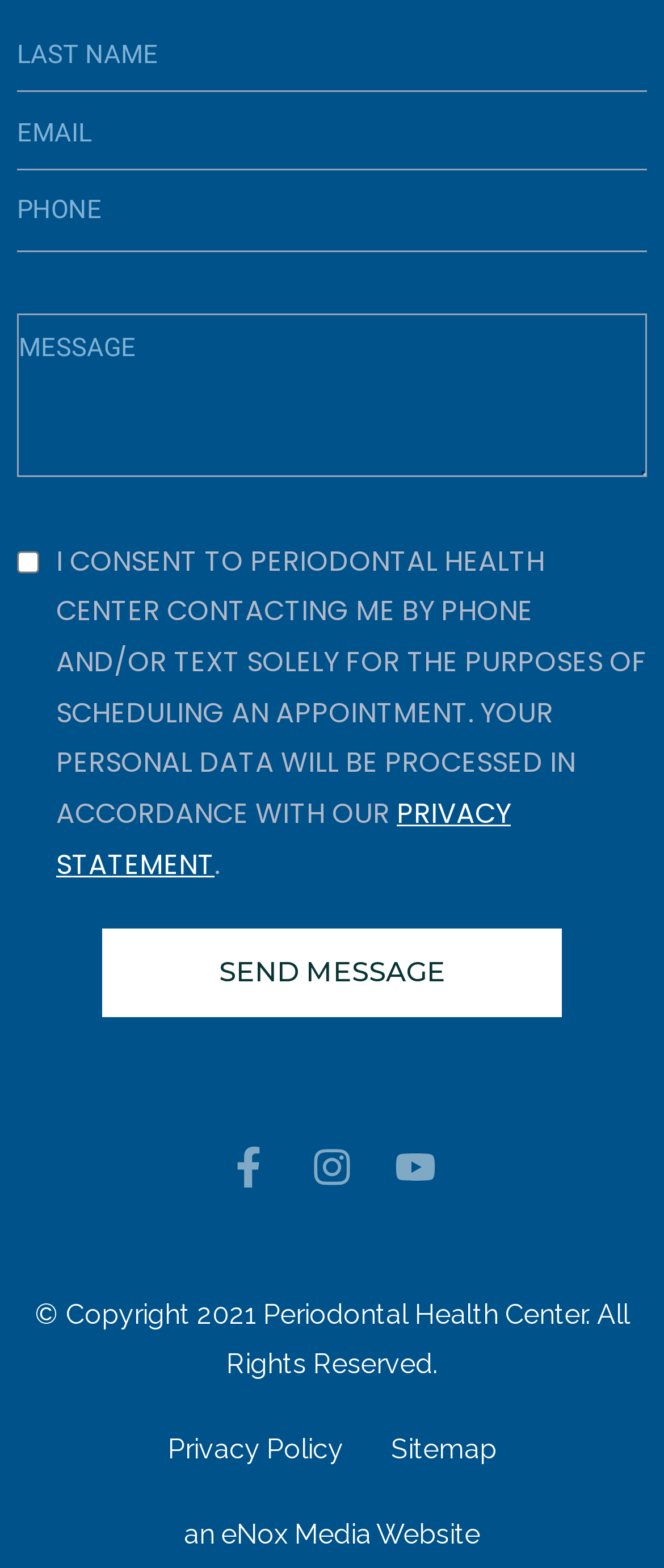Using the element description: "name="input_5" placeholder="LAST NAME"", determine the bounding box coordinates. The coordinates should be in the format [left, top, right, bottom], with values between 0 and 1.

[0.026, 0.004, 0.974, 0.058]